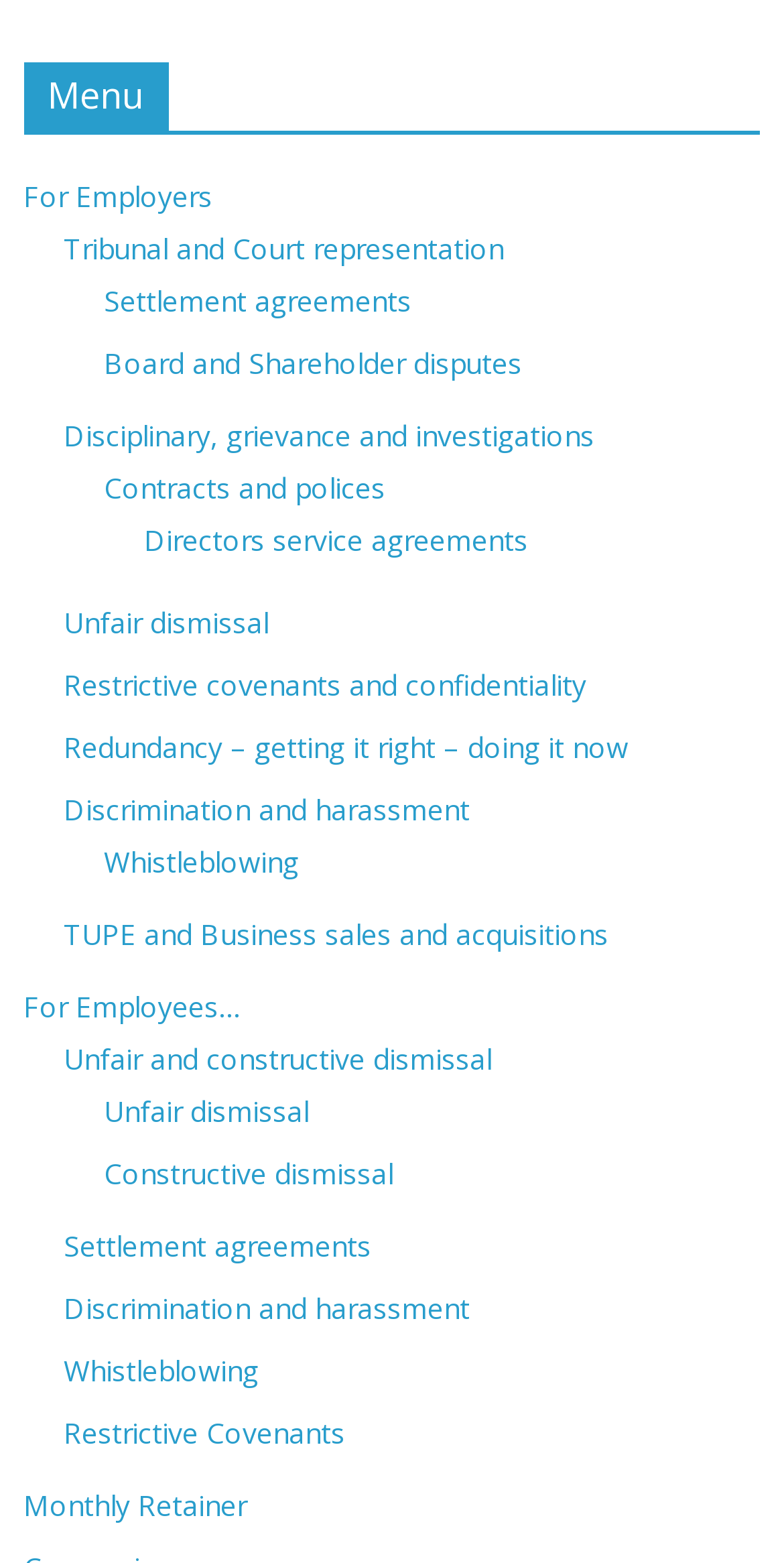Could you highlight the region that needs to be clicked to execute the instruction: "Click on 'For Employers'"?

[0.03, 0.113, 0.271, 0.137]